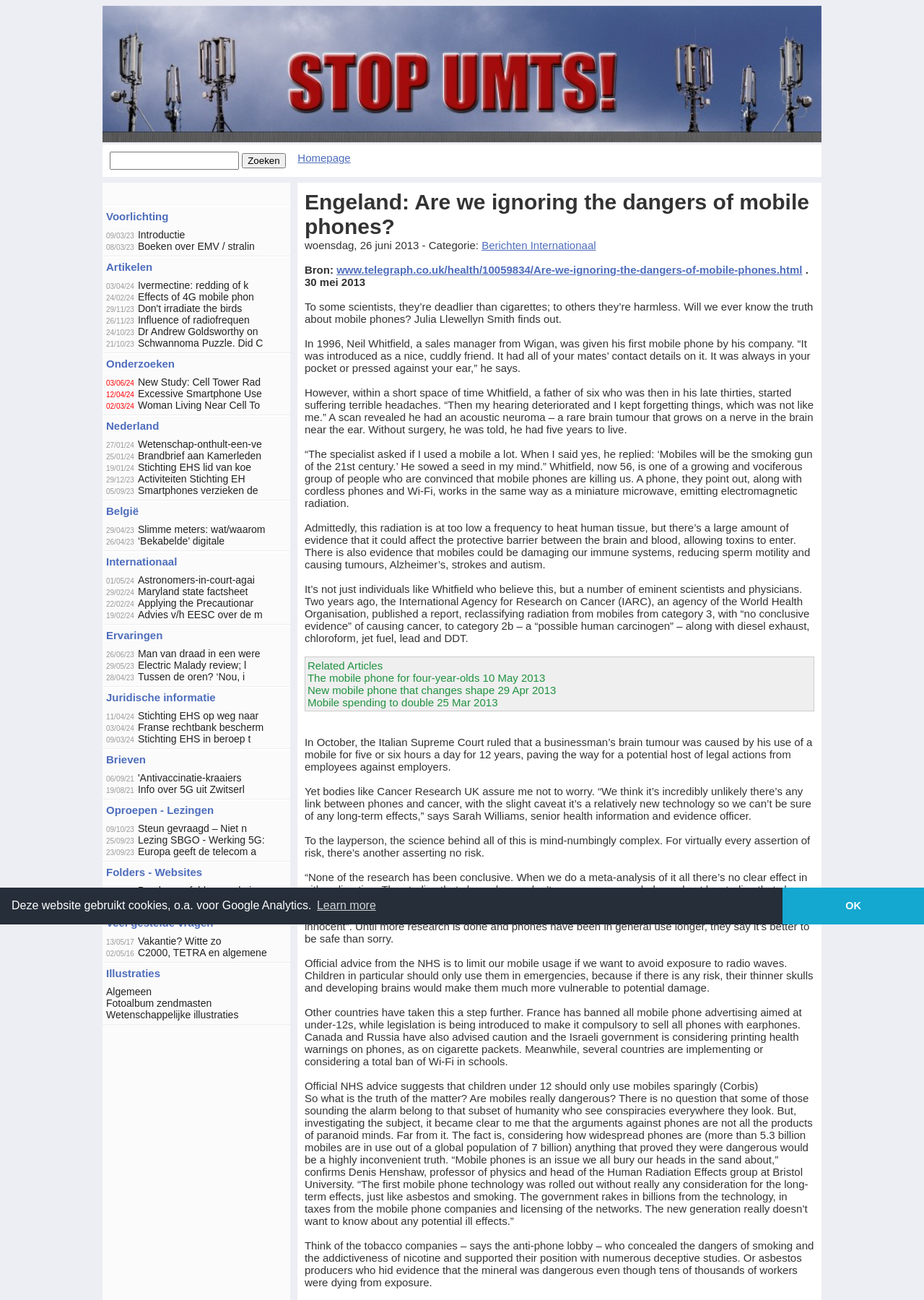What is the category of the article?
Please interpret the details in the image and answer the question thoroughly.

The category of the article can be found in the section below the title, where it says 'Categorie:' followed by the category name, which is 'Berichten Internationaal'.